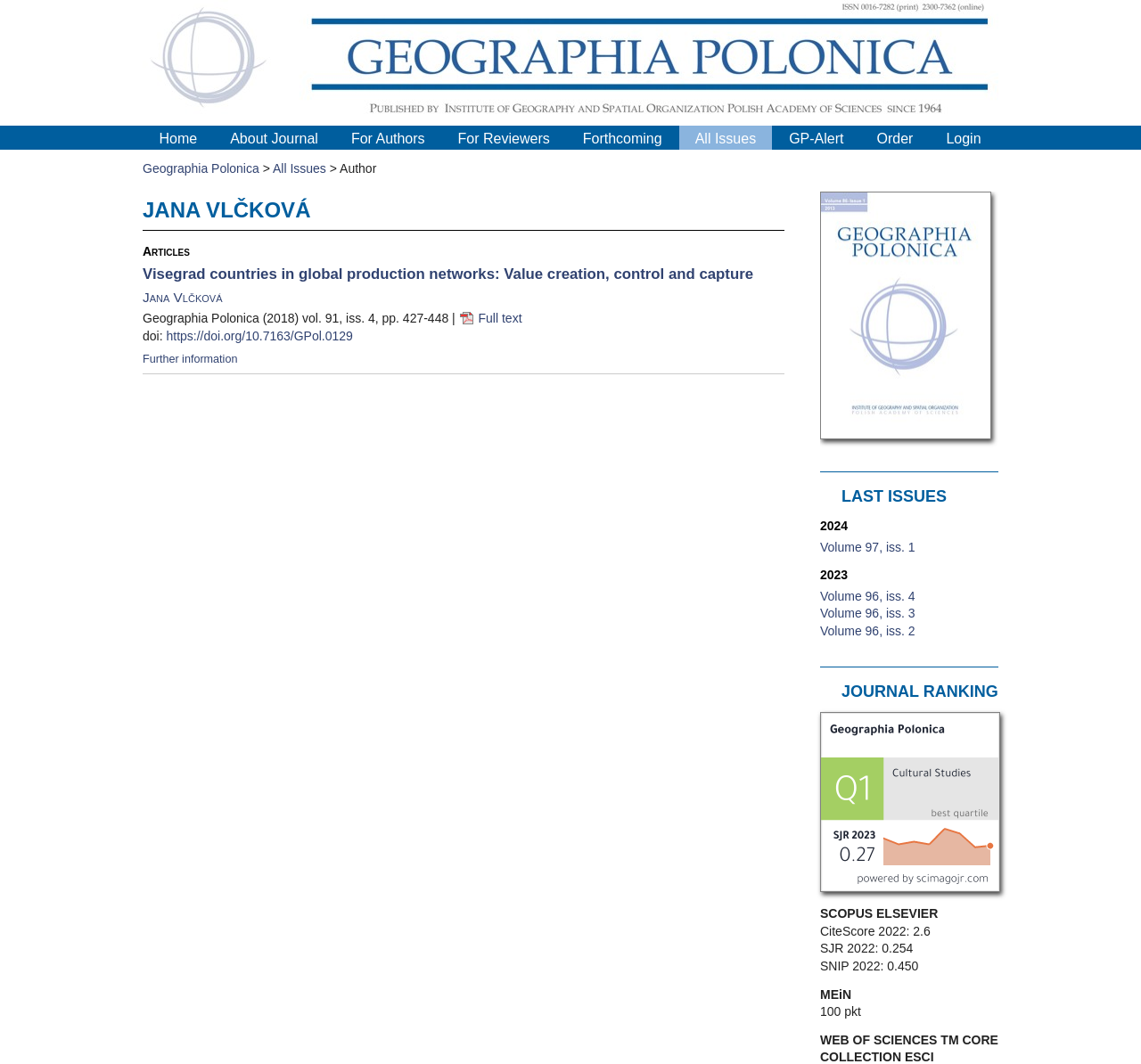Provide an in-depth caption for the elements present on the webpage.

The webpage is about Jana Vlčková, a geographer, and her association with Geographia Polonica, a journal. At the top, there is a header image with the journal's logo. Below the header, there is a navigation menu with links to various sections of the journal, including Home, About Journal, For Authors, and more.

On the left side, there is a section dedicated to Jana Vlčková, with her name in a large font. Below her name, there are links to her articles, including "Visegrad countries in global production networks: Value creation, control and capture". Each article link is accompanied by the author's name, the journal's name, and the publication details.

To the right of Jana Vlčková's section, there is a section titled "LAST ISSUES" with links to recent issues of the journal, including Volume 97, Issue 1, and Volume 96, Issues 2-4. Below this section, there is a "JOURNAL RANKING" section with information about the journal's ranking, including its SCImago Journal & Country Rank, CiteScore, SJR, and SNIP.

At the bottom of the page, there is a tab list with a single tab labeled "Further information". The tab is not expanded by default, but it can be selected to reveal more information.